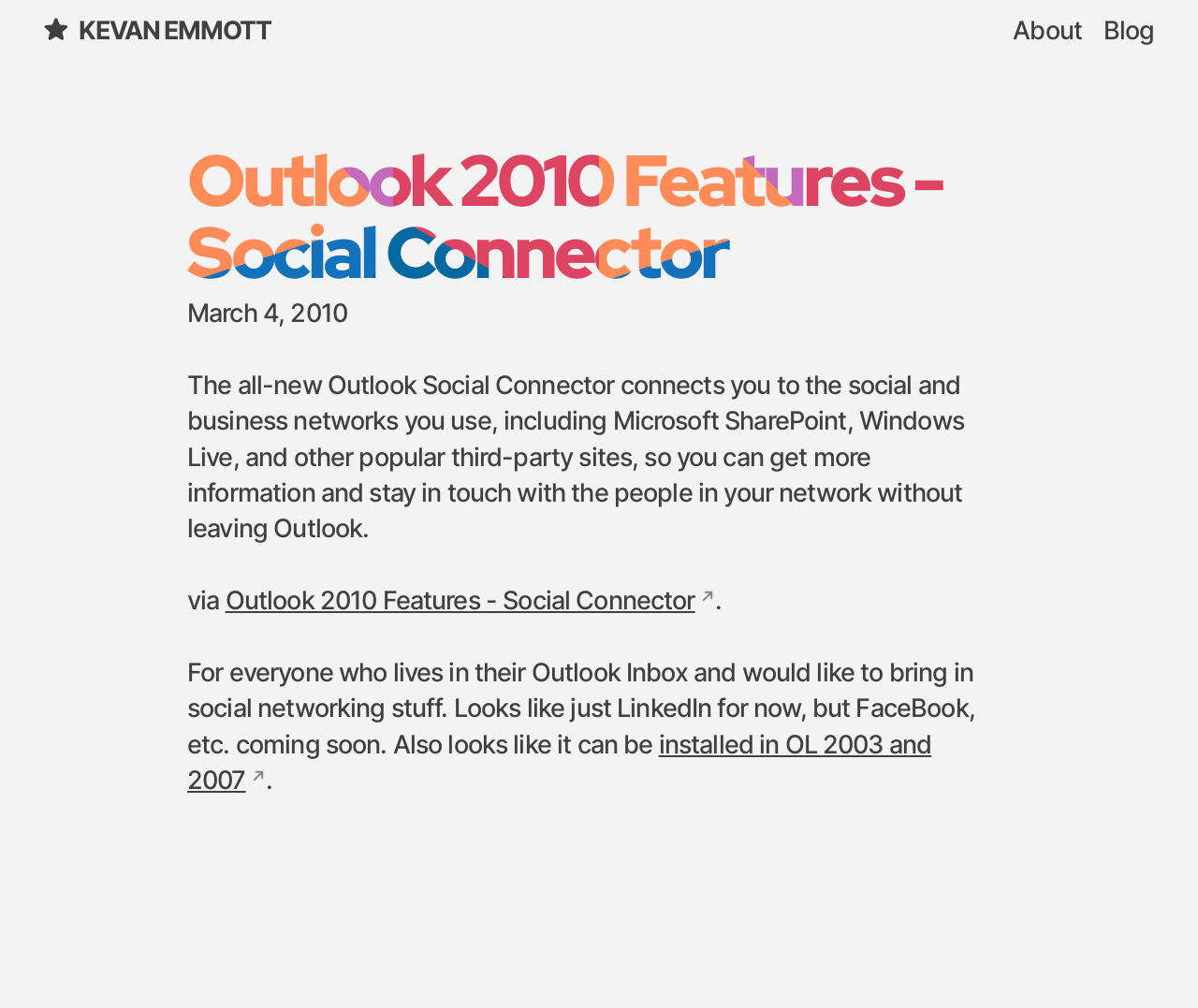Give a one-word or short-phrase answer to the following question: 
What is the date of the article?

March 4, 2010